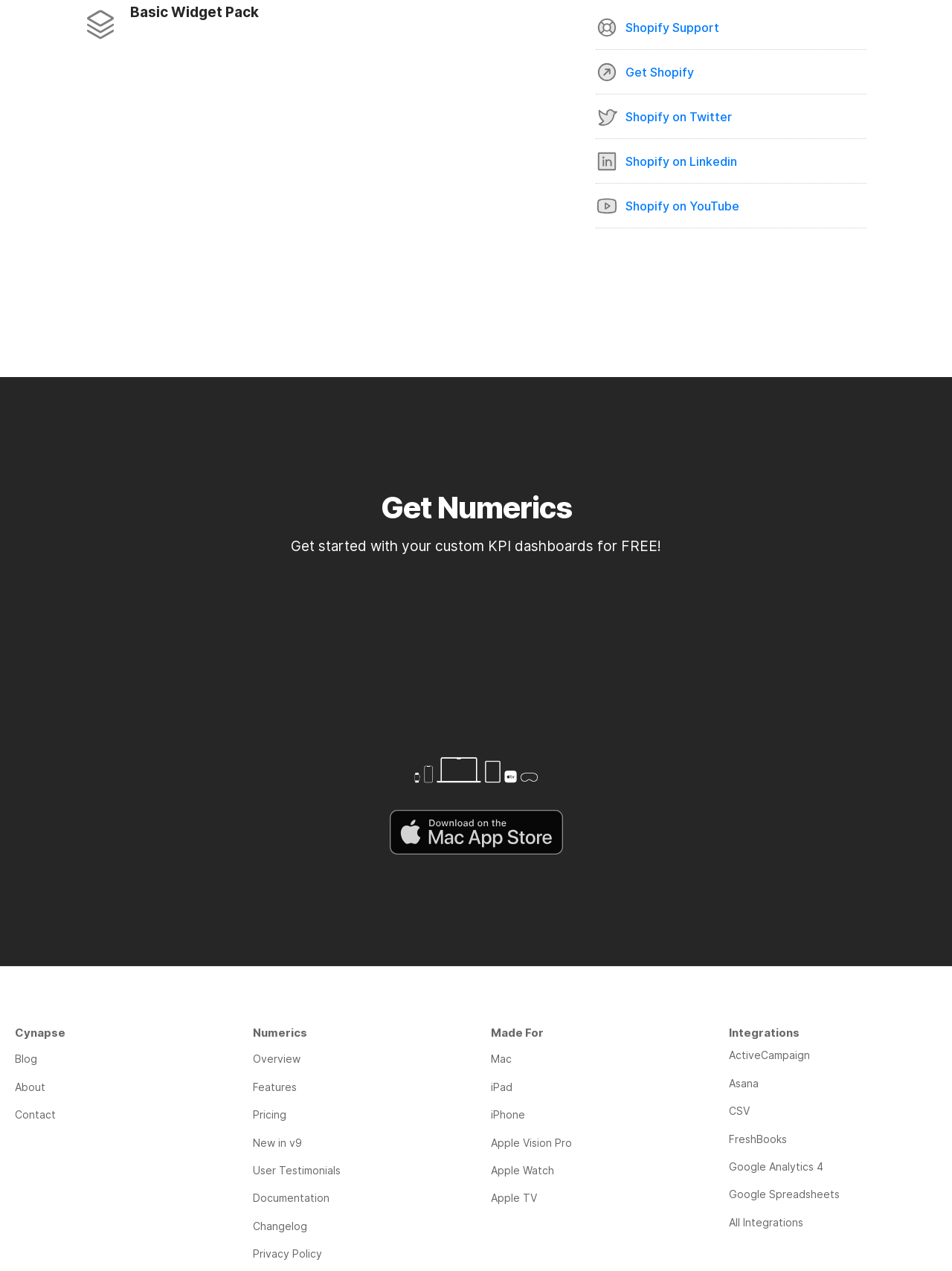Please identify the bounding box coordinates of the element's region that needs to be clicked to fulfill the following instruction: "Share on Facebook". The bounding box coordinates should consist of four float numbers between 0 and 1, i.e., [left, top, right, bottom].

None